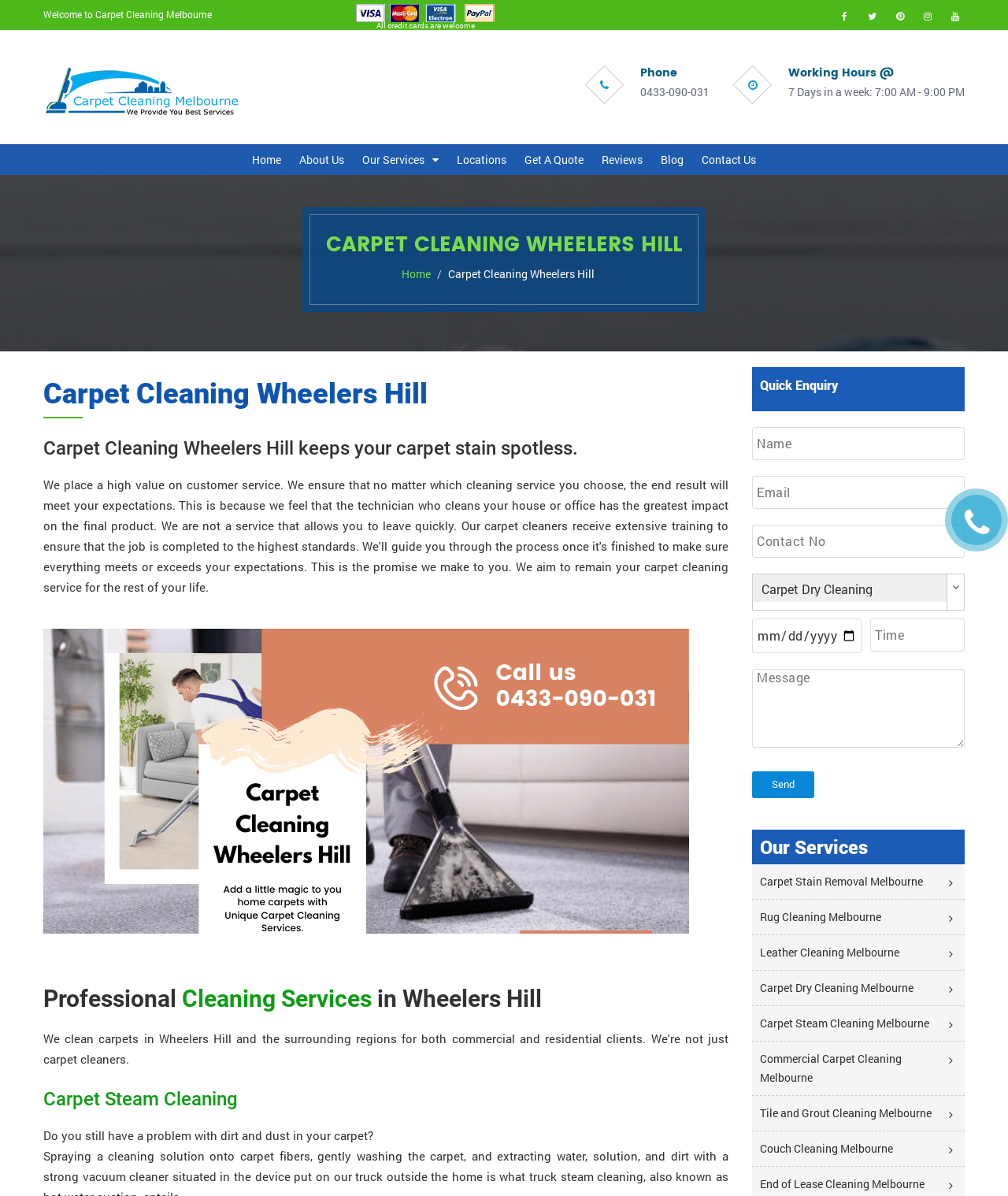Please identify the bounding box coordinates of the region to click in order to complete the given instruction: "Click the 'Get A Quote' link". The coordinates should be four float numbers between 0 and 1, i.e., [left, top, right, bottom].

[0.512, 0.121, 0.587, 0.146]